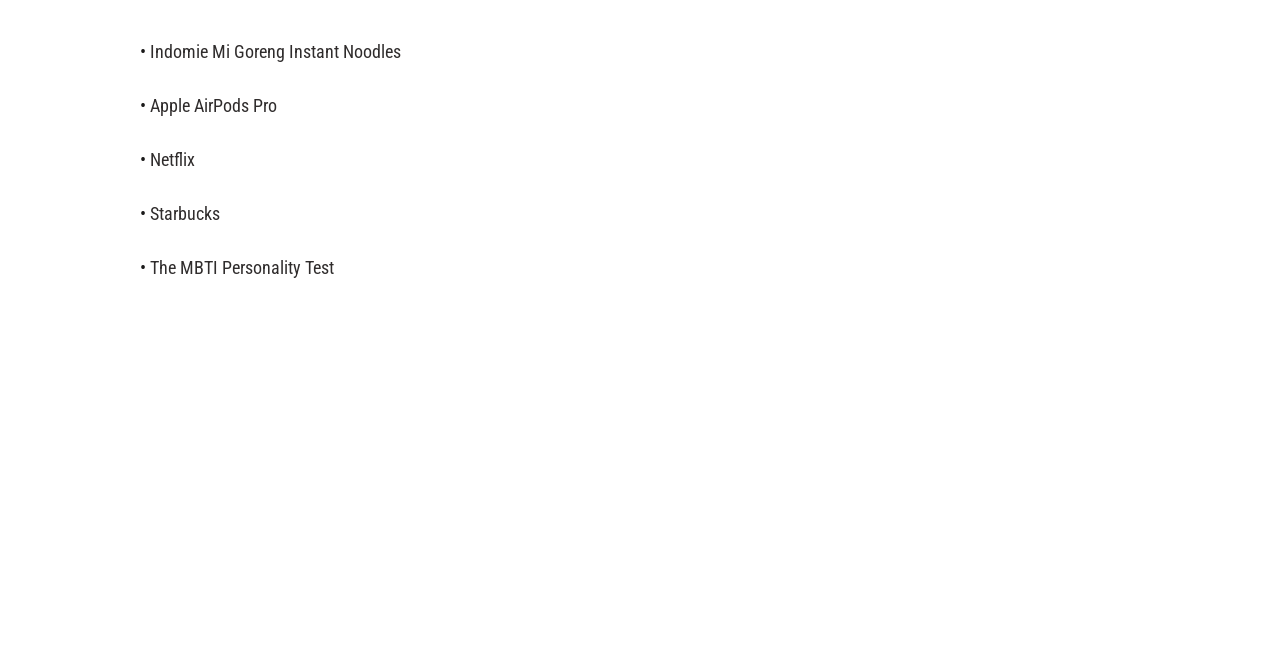What is the first item listed?
Using the visual information, respond with a single word or phrase.

Indomie Mi Goreng Instant Noodles